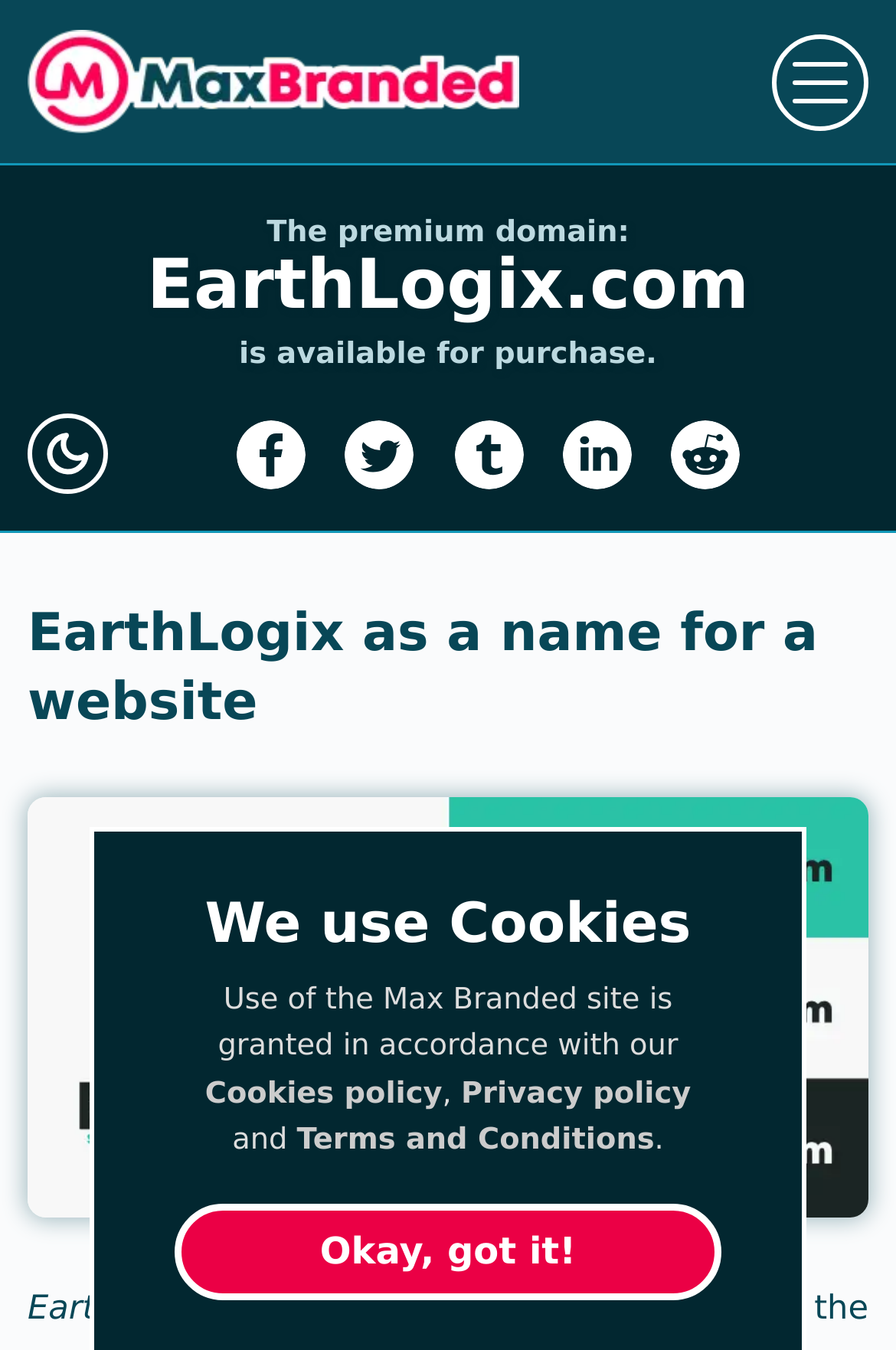What is the purpose of the button 'Okay, got it!'?
Please look at the screenshot and answer in one word or a short phrase.

To acknowledge cookie policy